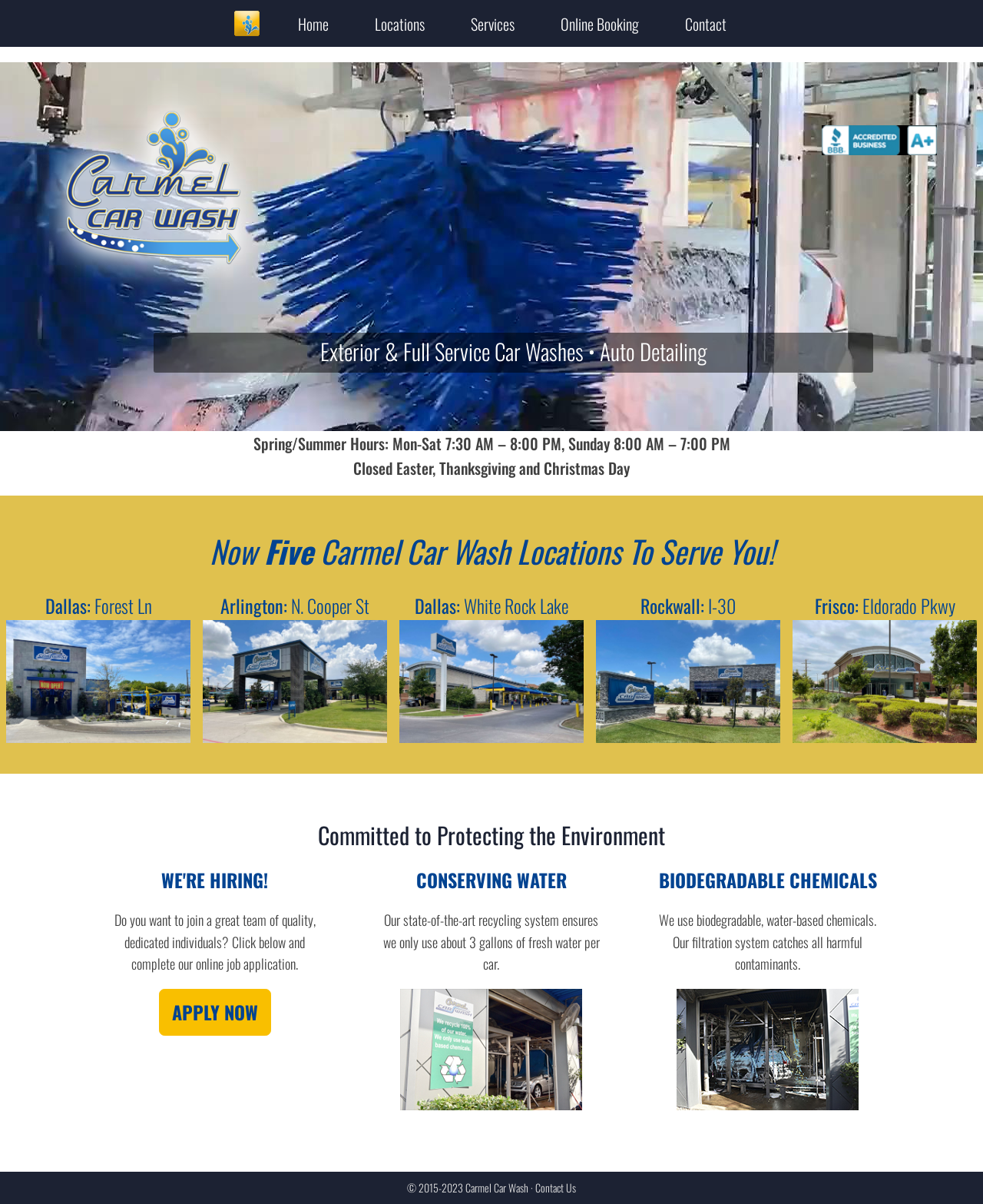Could you please study the image and provide a detailed answer to the question:
How much fresh water does Carmel Car Wash use per car?

I found the heading 'CONSERVING WATER' on the webpage, which states that Carmel Car Wash uses about 3 gallons of fresh water per car. This is explained in the static text below the heading, which mentions their state-of-the-art recycling system.